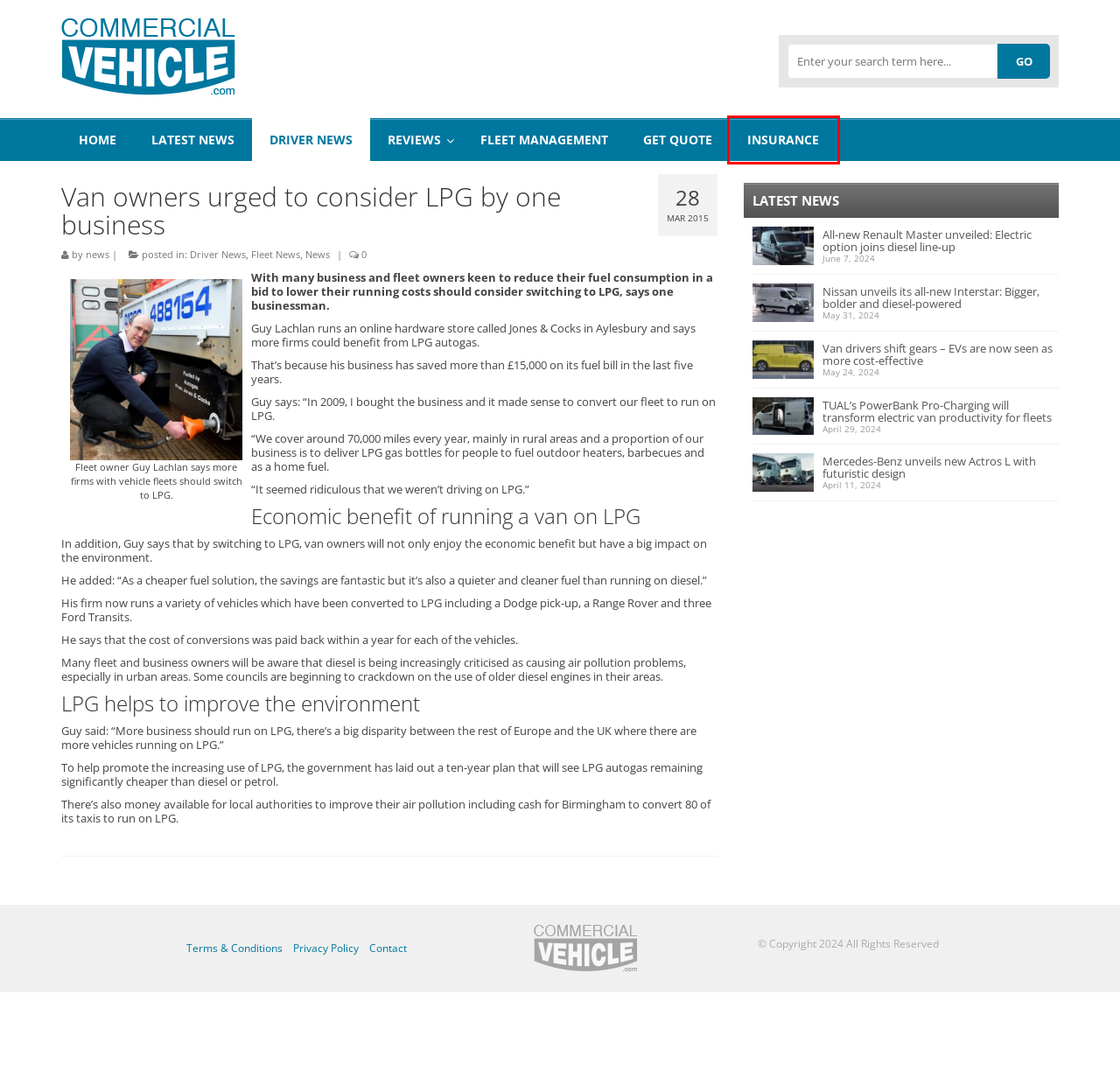Evaluate the webpage screenshot and identify the element within the red bounding box. Select the webpage description that best fits the new webpage after clicking the highlighted element. Here are the candidates:
A. Insurance - CommercialVehicle.com
B. Terms & Conditions - CommercialVehicle.com
C. Privacy Policy - CommercialVehicle.com
D. Nissan unveils its all-new Interstar: Bigger, bolder and diesel-powered - CommercialVehicle.com
E. Get Quote - CommercialVehicle.com
F. Latest News Archives - CommercialVehicle.com
G. Driver News Archives - CommercialVehicle.com
H. News Archives - CommercialVehicle.com

A